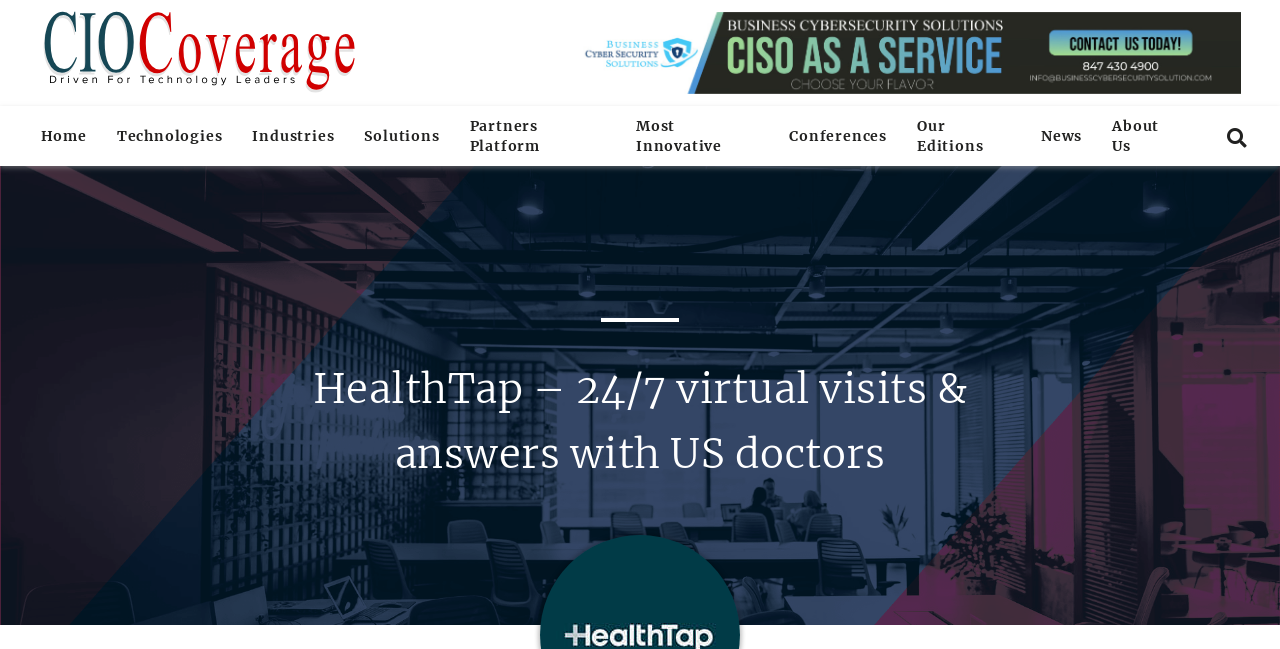Offer an extensive depiction of the webpage and its key elements.

The webpage is about HealthTap, a platform offering 24/7 virtual visits and answers with US doctors. At the top left, there are two links, one of which is not labeled. On the top right, there is another unlabeled link. Below these links, there is a navigation menu with six links: "Home", "Technologies", "Industries", "Solutions", "Partners Platform", and "Most Innovative". These links are arranged horizontally, with "Home" on the left and "Most Innovative" on the right.

Further down, there are five more links: "Conferences", "Our Editions", "News", "About Us", and a search bar on the far right. The search bar is not labeled. Above these links, there is a large heading that reads "HealthTap – 24/7 virtual visits & answers with US doctors", which spans almost the entire width of the page.